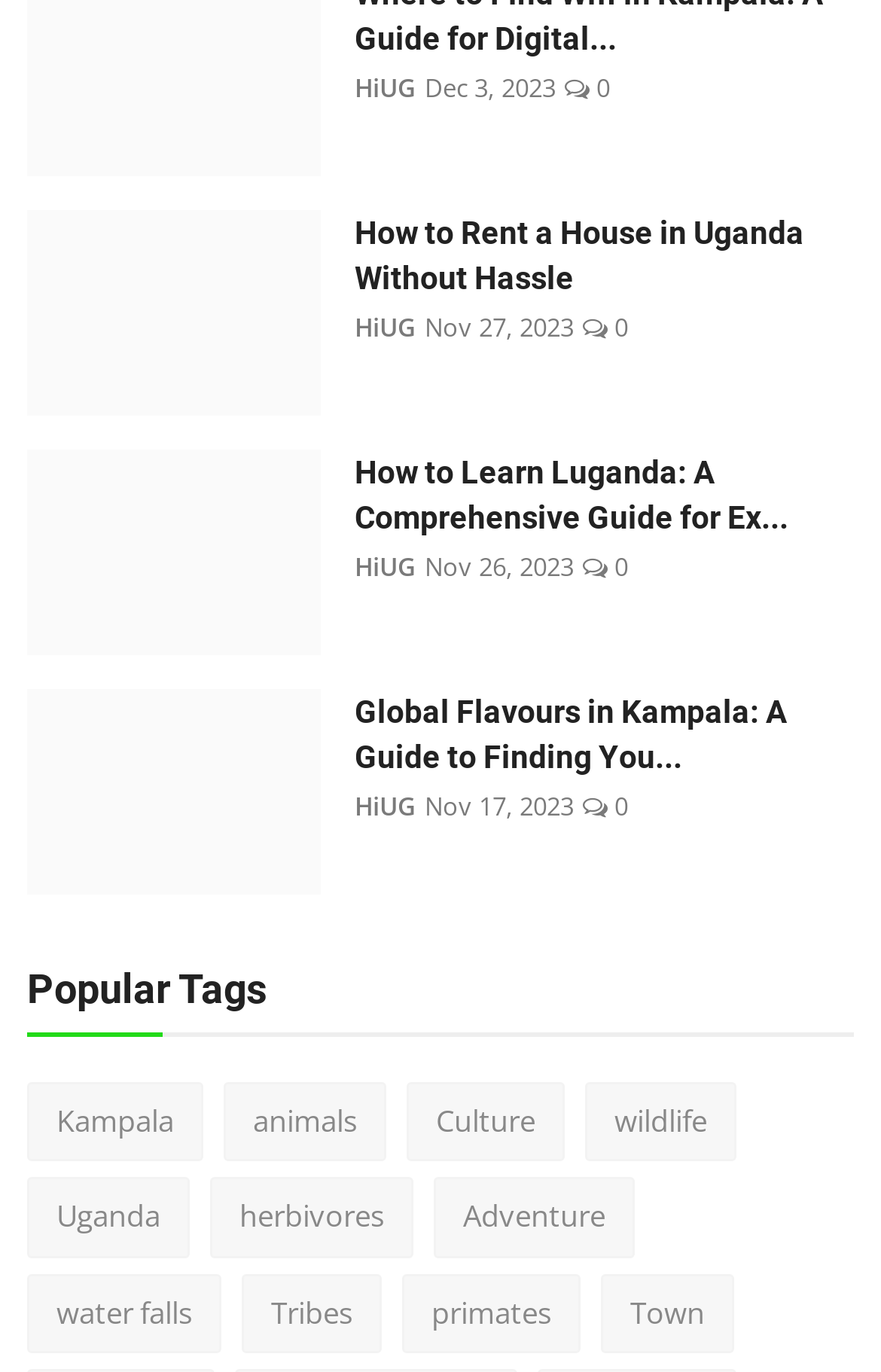Find the bounding box coordinates for the area that must be clicked to perform this action: "Select 'Kampala' tag".

[0.031, 0.789, 0.231, 0.847]